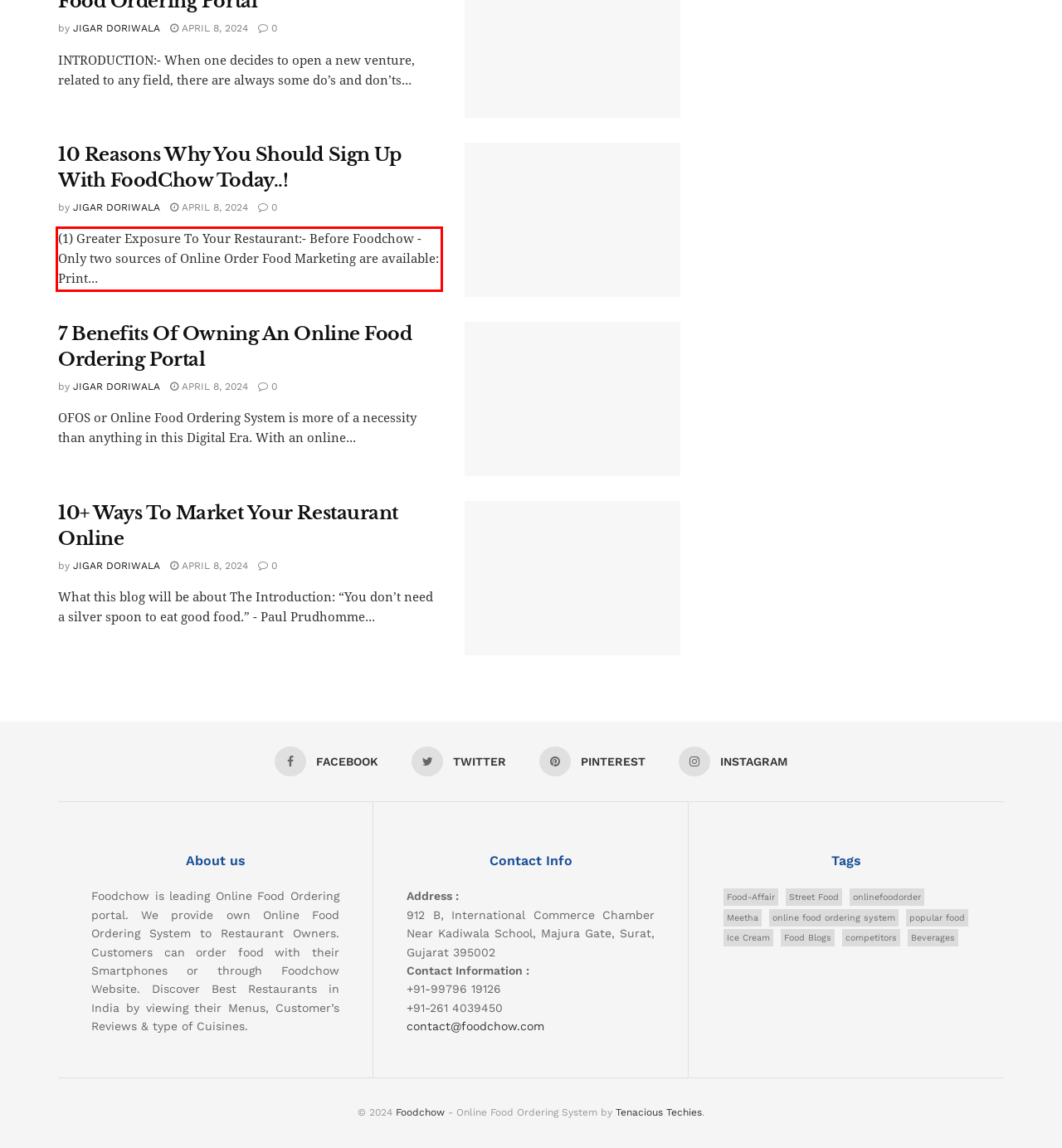Using the provided webpage screenshot, identify and read the text within the red rectangle bounding box.

(1) Greater Exposure To Your Restaurant:- Before Foodchow - Only two sources of Online Order Food Marketing are available: Print...